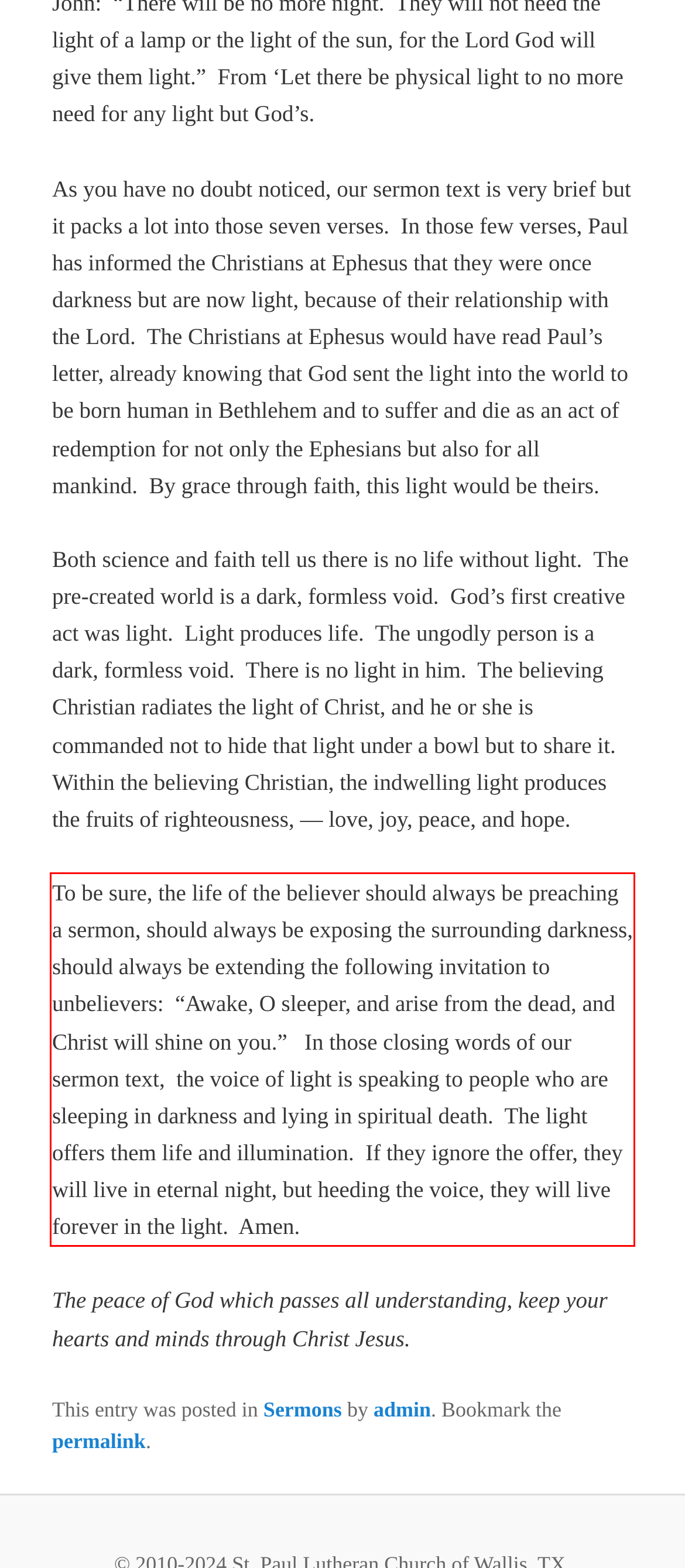Please analyze the screenshot of a webpage and extract the text content within the red bounding box using OCR.

To be sure, the life of the believer should always be preaching a sermon, should always be exposing the surrounding darkness, should always be extending the following invitation to unbelievers: “Awake, O sleeper, and arise from the dead, and Christ will shine on you.” In those closing words of our sermon text, the voice of light is speaking to people who are sleeping in darkness and lying in spiritual death. The light offers them life and illumination. If they ignore the offer, they will live in eternal night, but heeding the voice, they will live forever in the light. Amen.